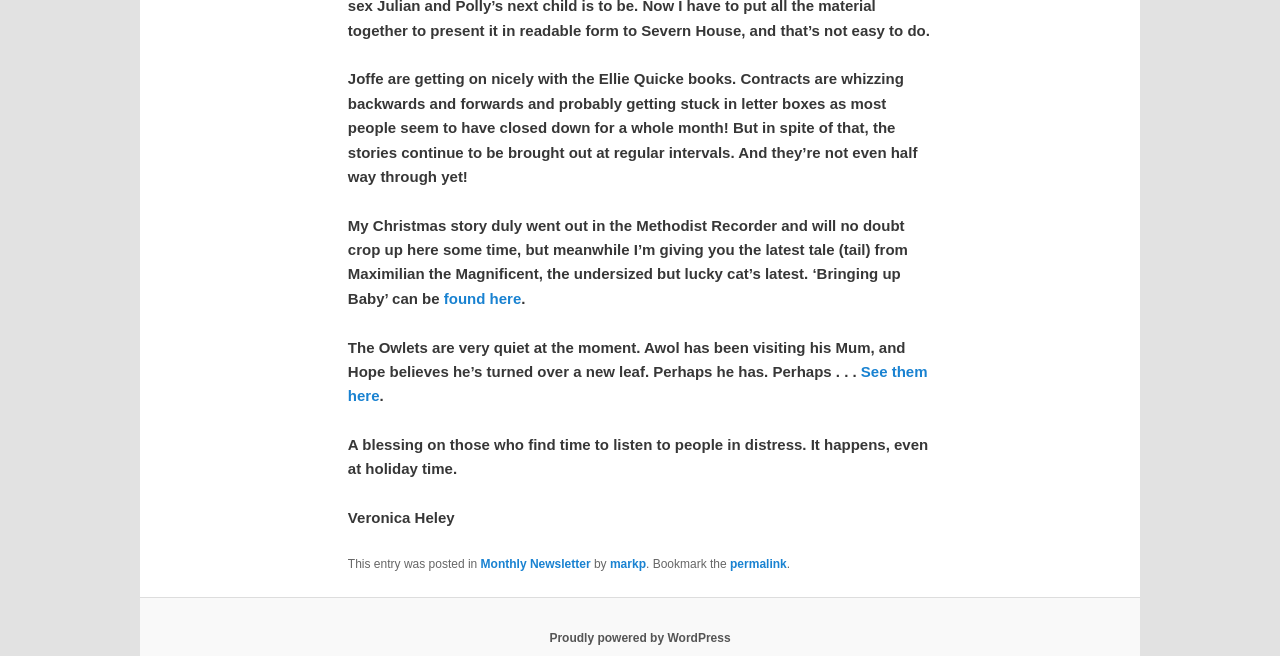Provide the bounding box coordinates for the UI element described in this sentence: "See them here". The coordinates should be four float values between 0 and 1, i.e., [left, top, right, bottom].

[0.272, 0.553, 0.725, 0.616]